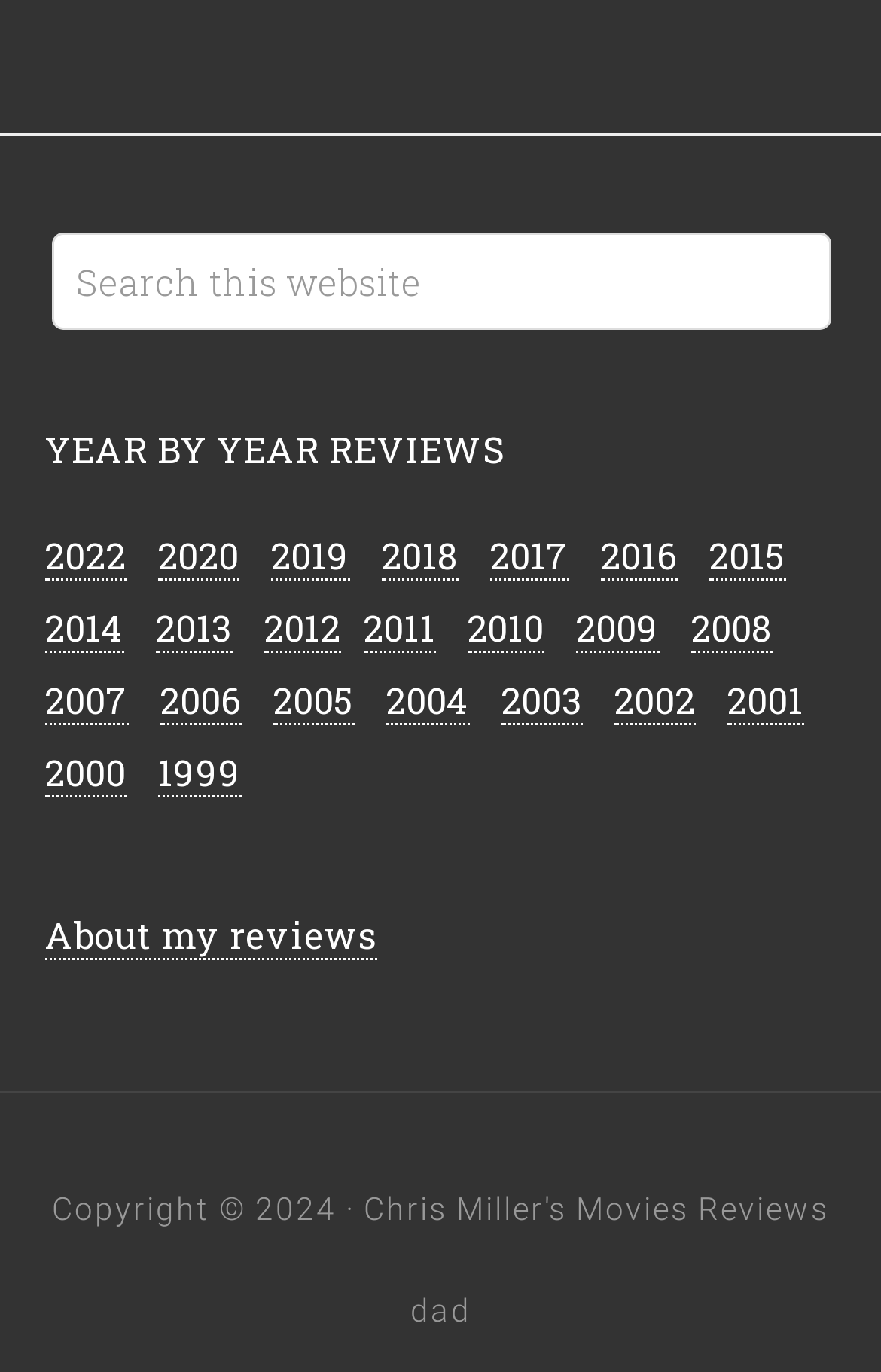Respond to the following question with a brief word or phrase:
What is the purpose of the search box?

Search this website